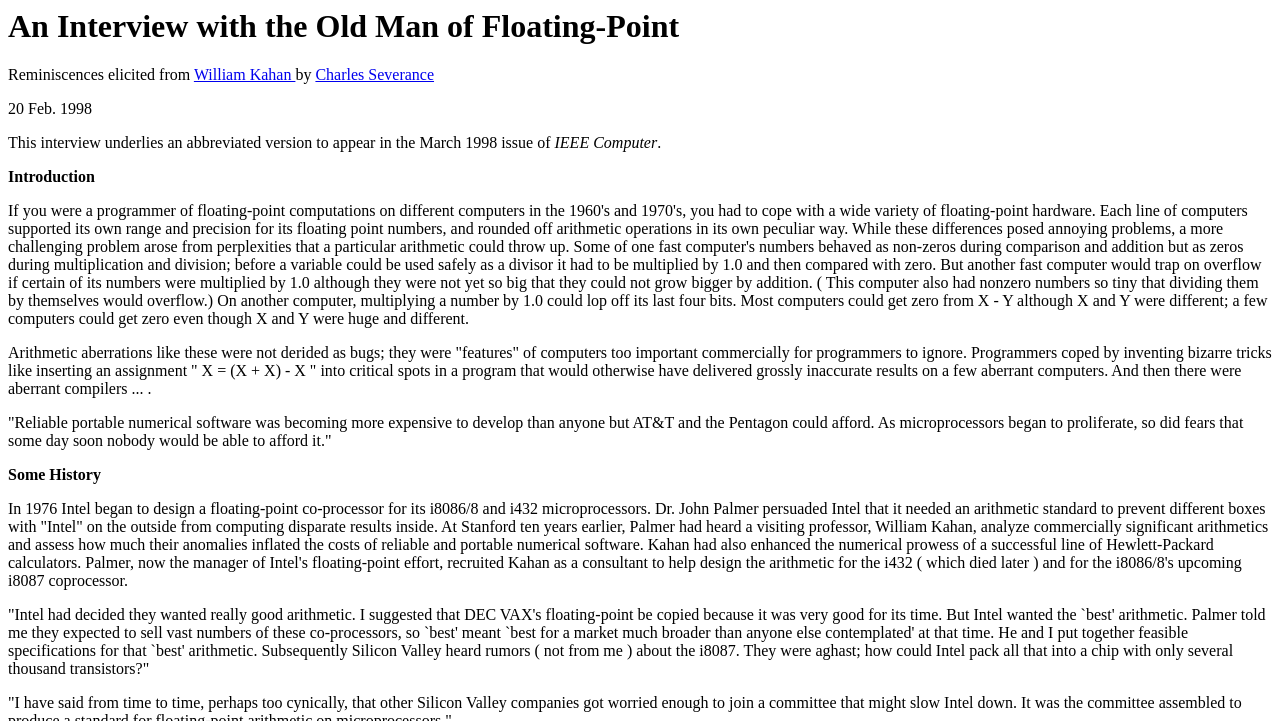Answer in one word or a short phrase: 
What is the name of the publication where the abbreviated version of the interview will appear?

IEEE Computer